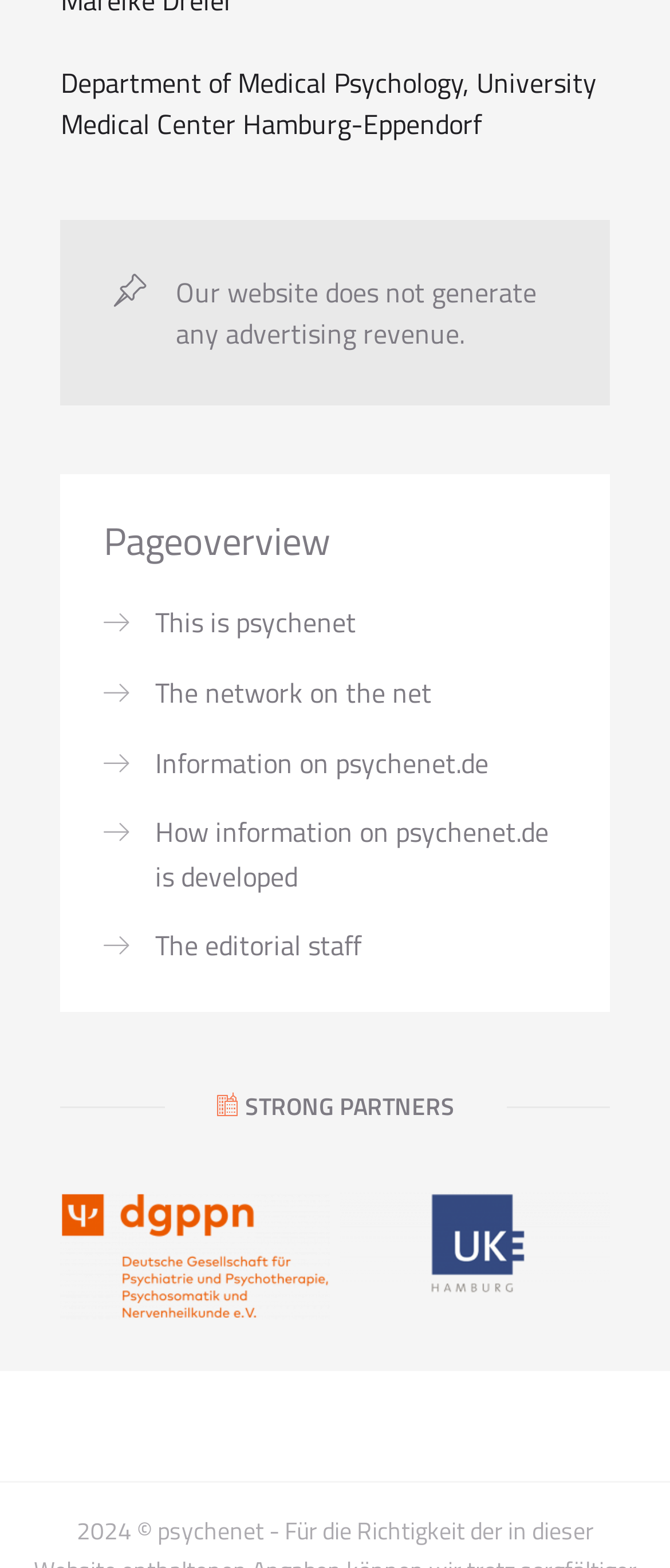Please reply to the following question with a single word or a short phrase:
What is the name of the department?

Department of Medical Psychology